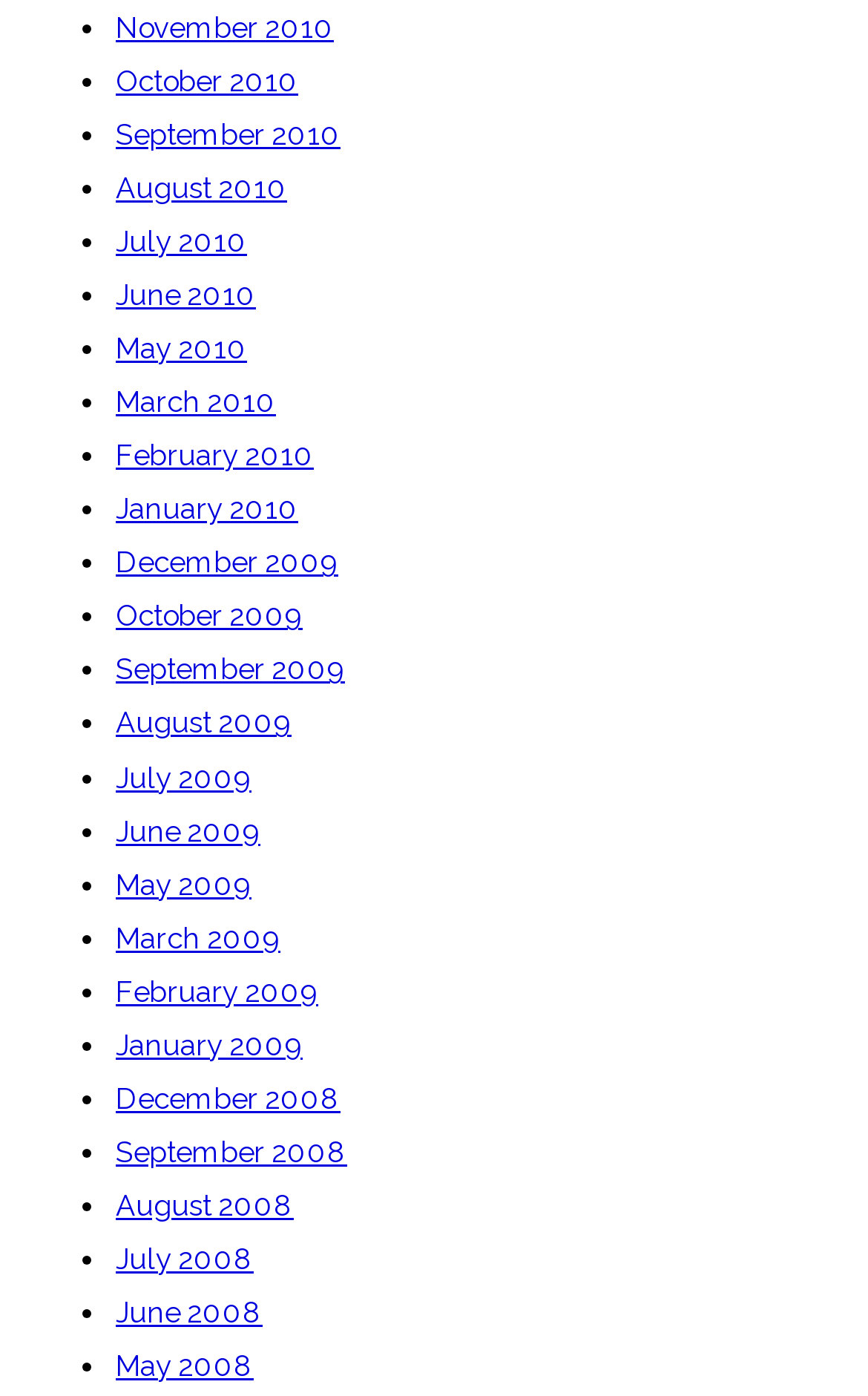Please locate the bounding box coordinates of the element that should be clicked to complete the given instruction: "View August 2010".

[0.133, 0.12, 0.331, 0.153]